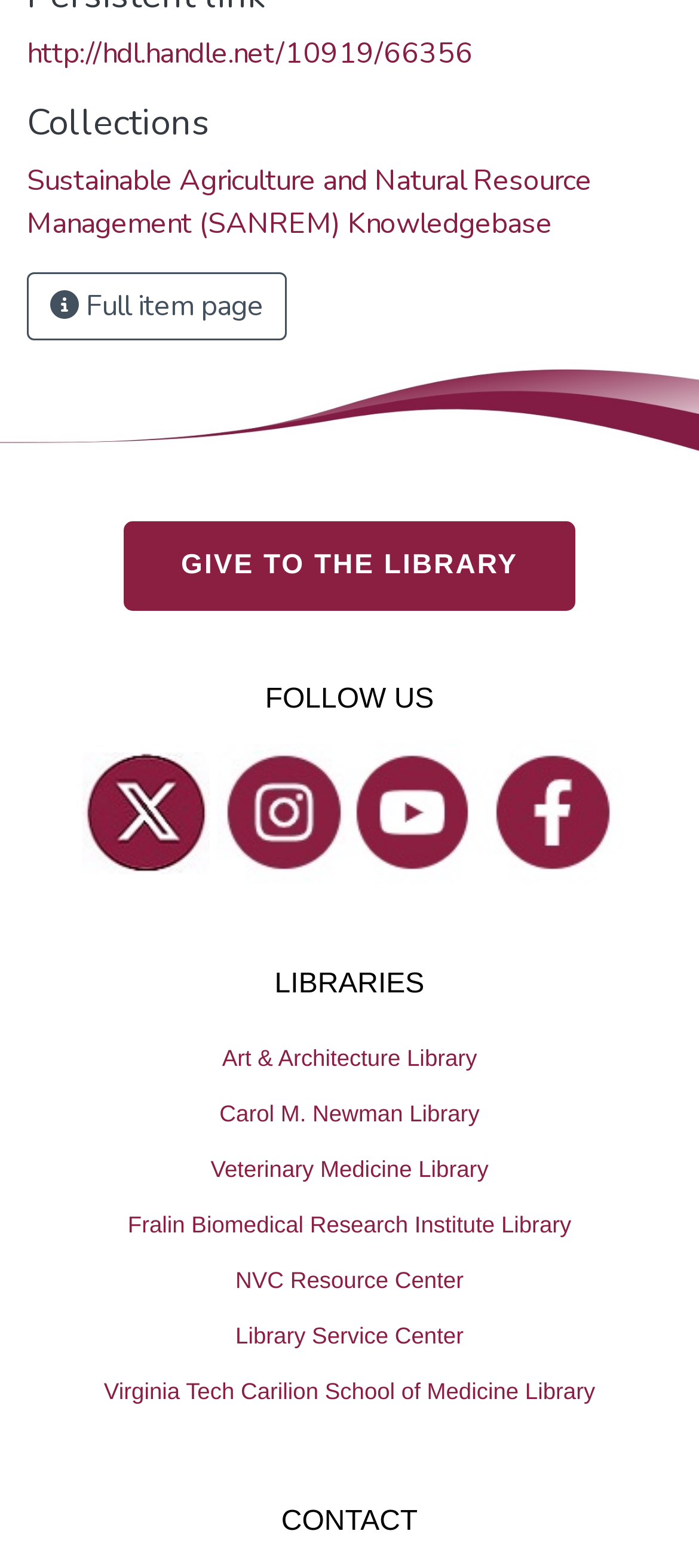Provide the bounding box coordinates of the area you need to click to execute the following instruction: "View the full item page".

[0.038, 0.173, 0.41, 0.217]